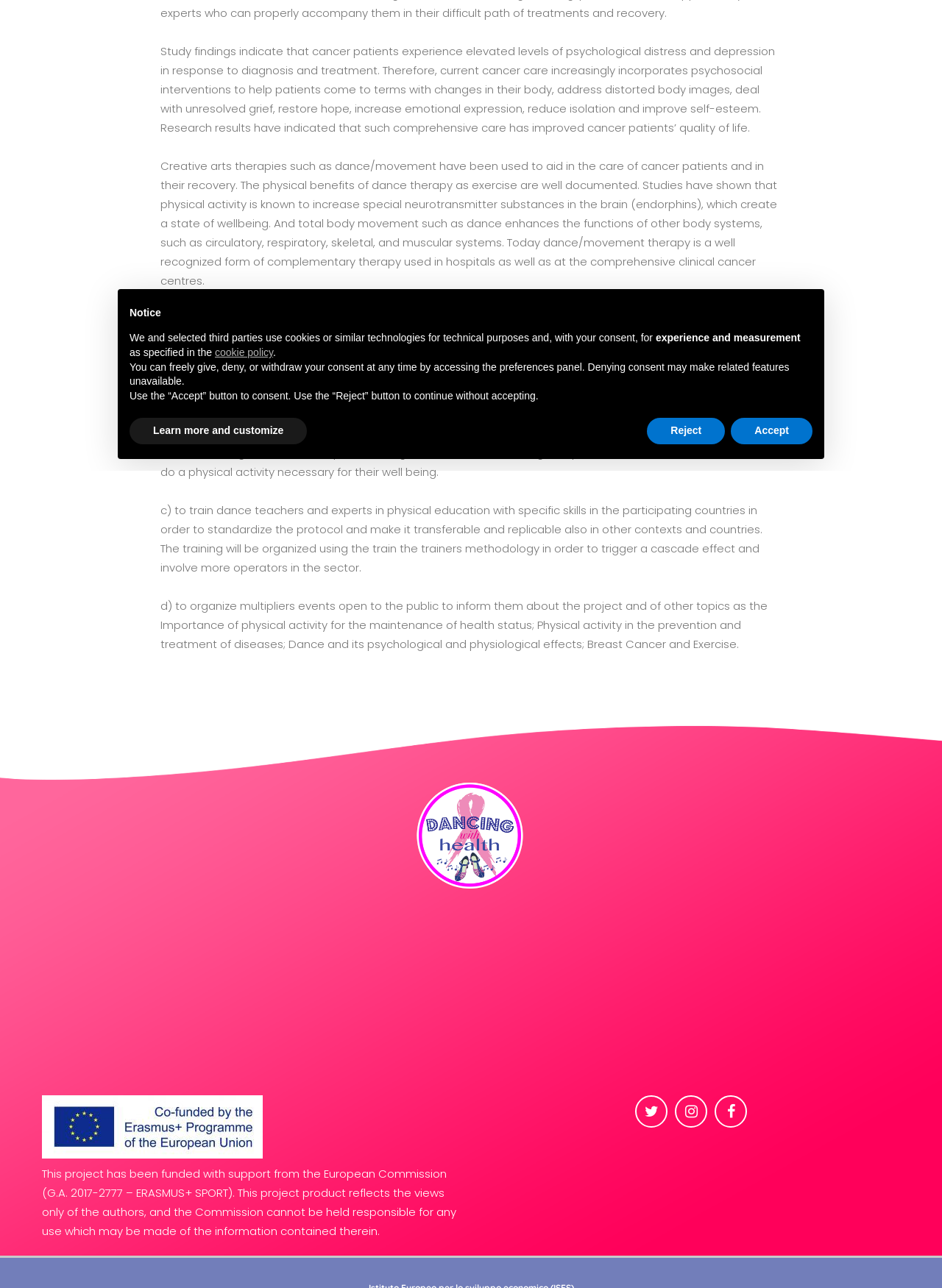Find the UI element described as: "Computer" and predict its bounding box coordinates. Ensure the coordinates are four float numbers between 0 and 1, [left, top, right, bottom].

None